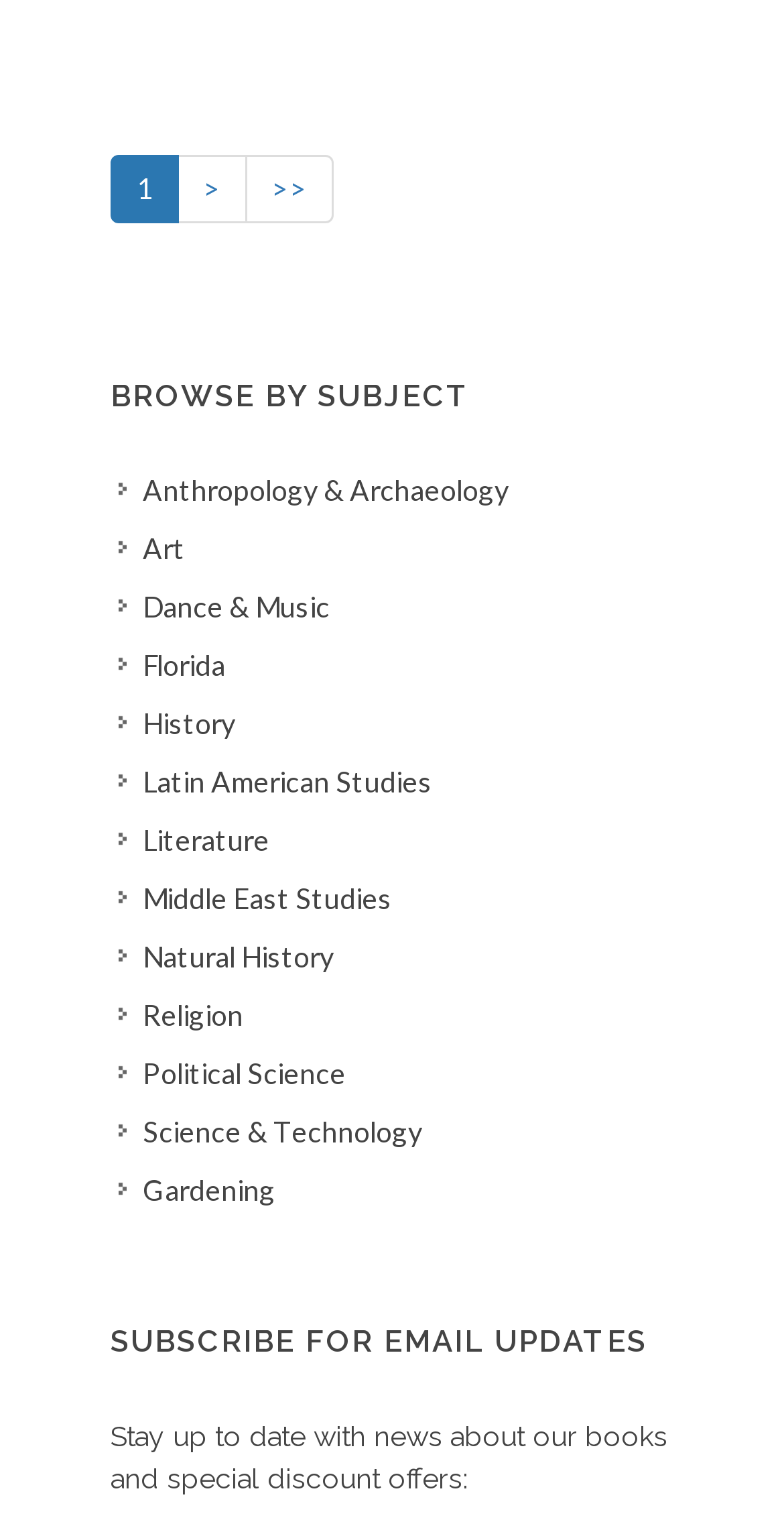Based on the image, please elaborate on the answer to the following question:
What is the position of the '>>' link?

By comparing the y1 and y2 coordinates of the '>>' link and the 'BROWSE BY SUBJECT' heading, I found that the '>>' link has a smaller y1 and y2 value, which indicates that it is positioned above the 'BROWSE BY SUBJECT' heading.